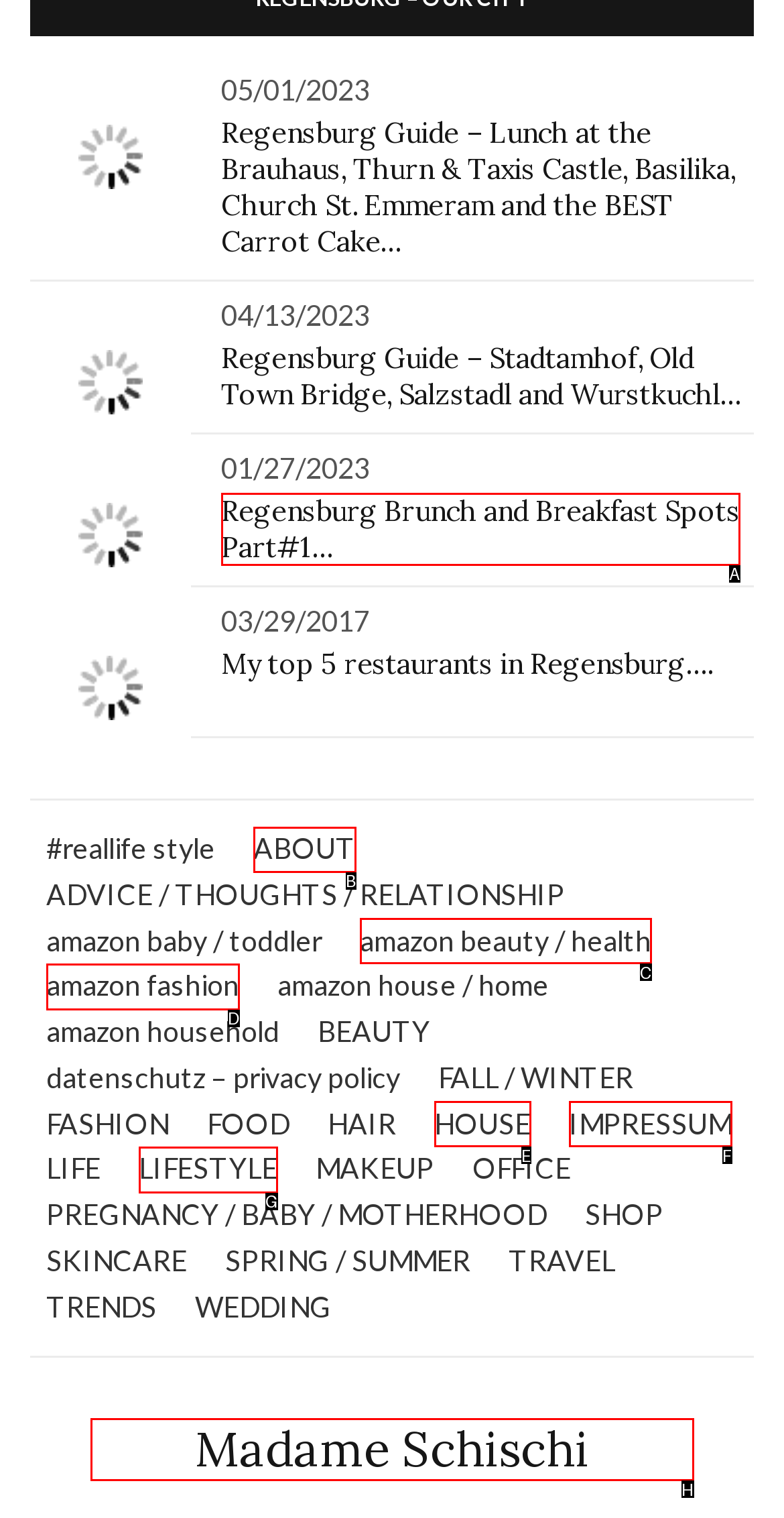Find the option that matches this description: amazon beauty / health
Provide the matching option's letter directly.

C